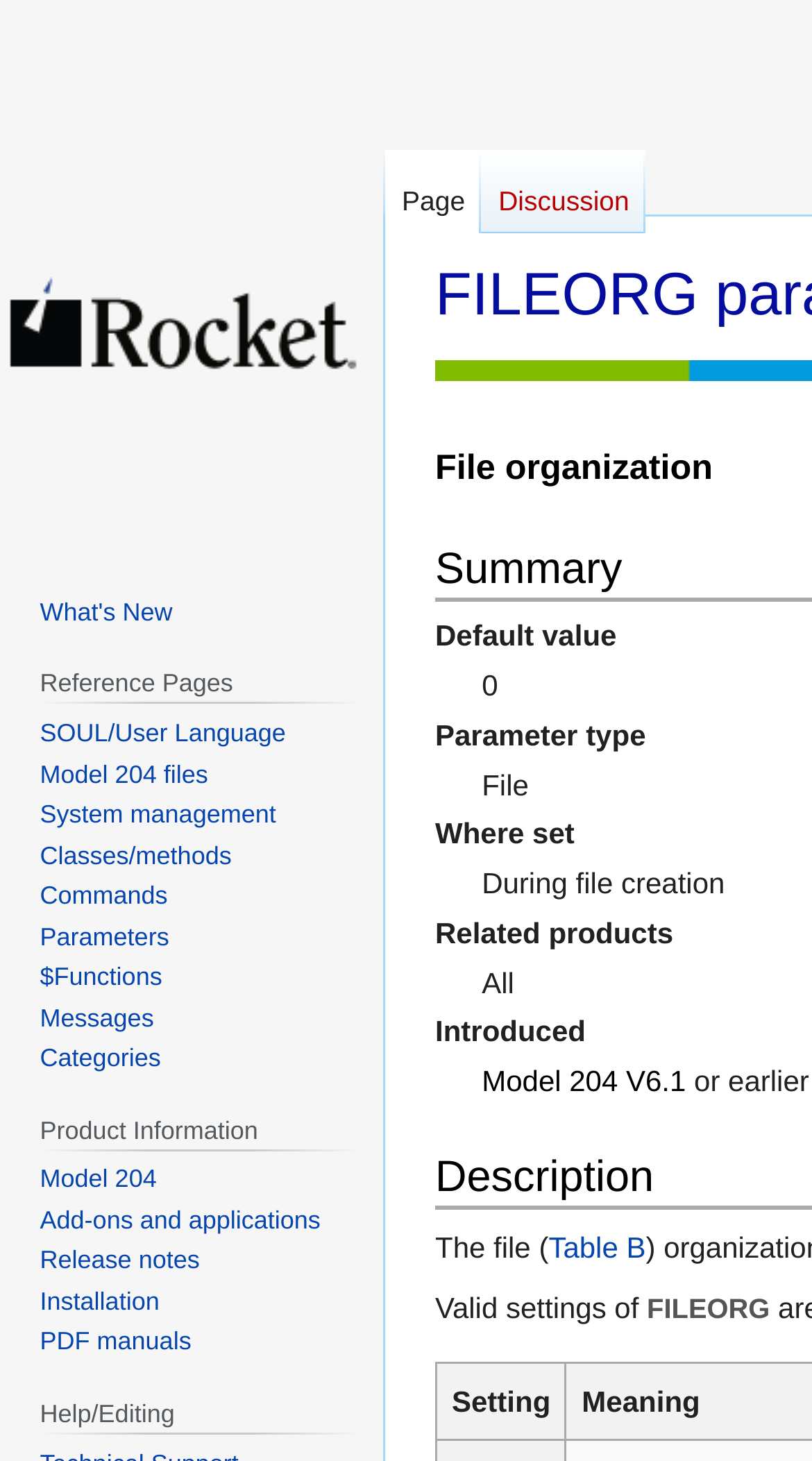Find the bounding box coordinates for the area you need to click to carry out the instruction: "Go to Parameters page". The coordinates should be four float numbers between 0 and 1, indicated as [left, top, right, bottom].

[0.049, 0.631, 0.208, 0.651]